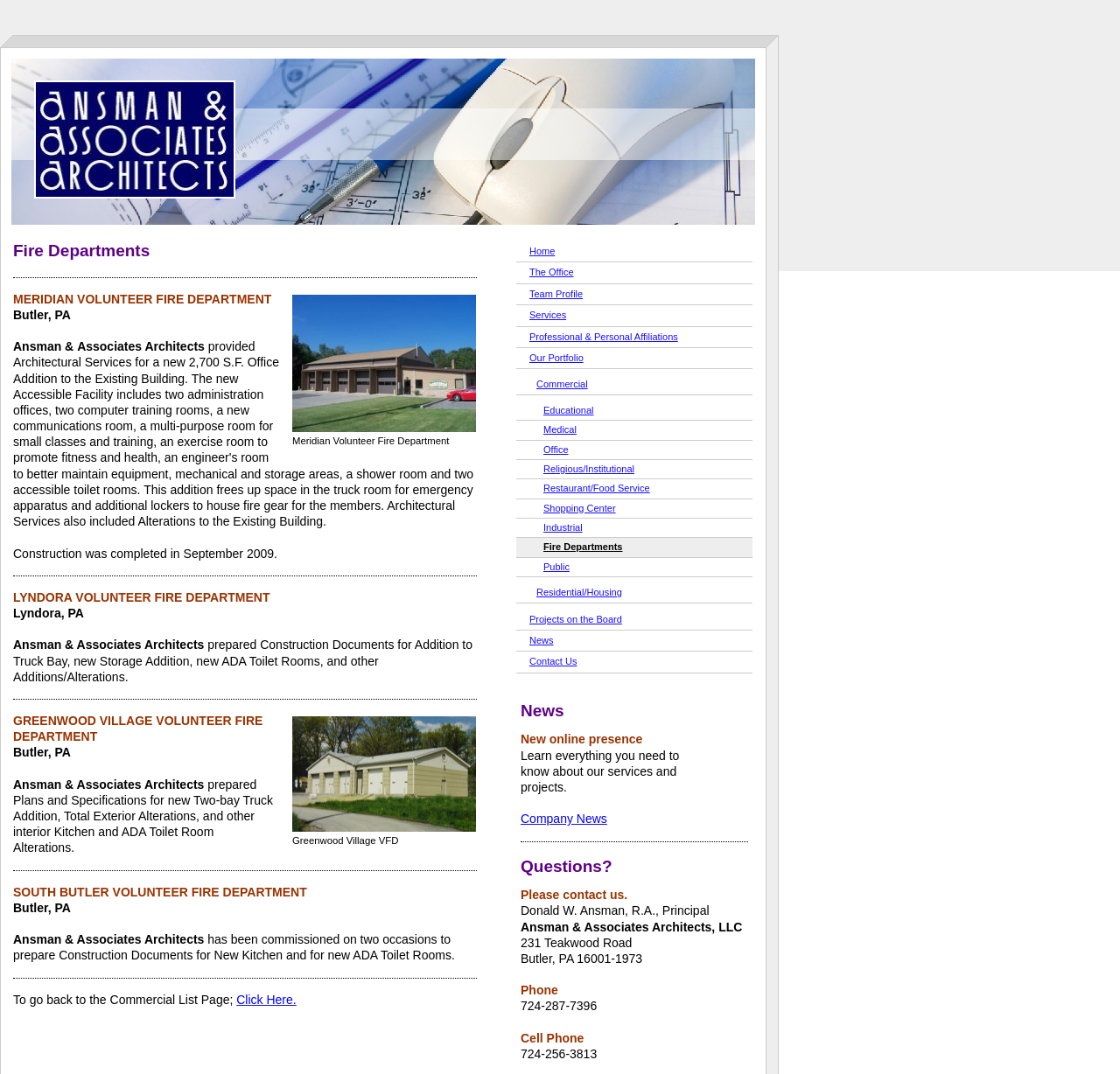Locate the bounding box coordinates of the element you need to click to accomplish the task described by this instruction: "Read the 'Company News'".

[0.465, 0.756, 0.542, 0.769]